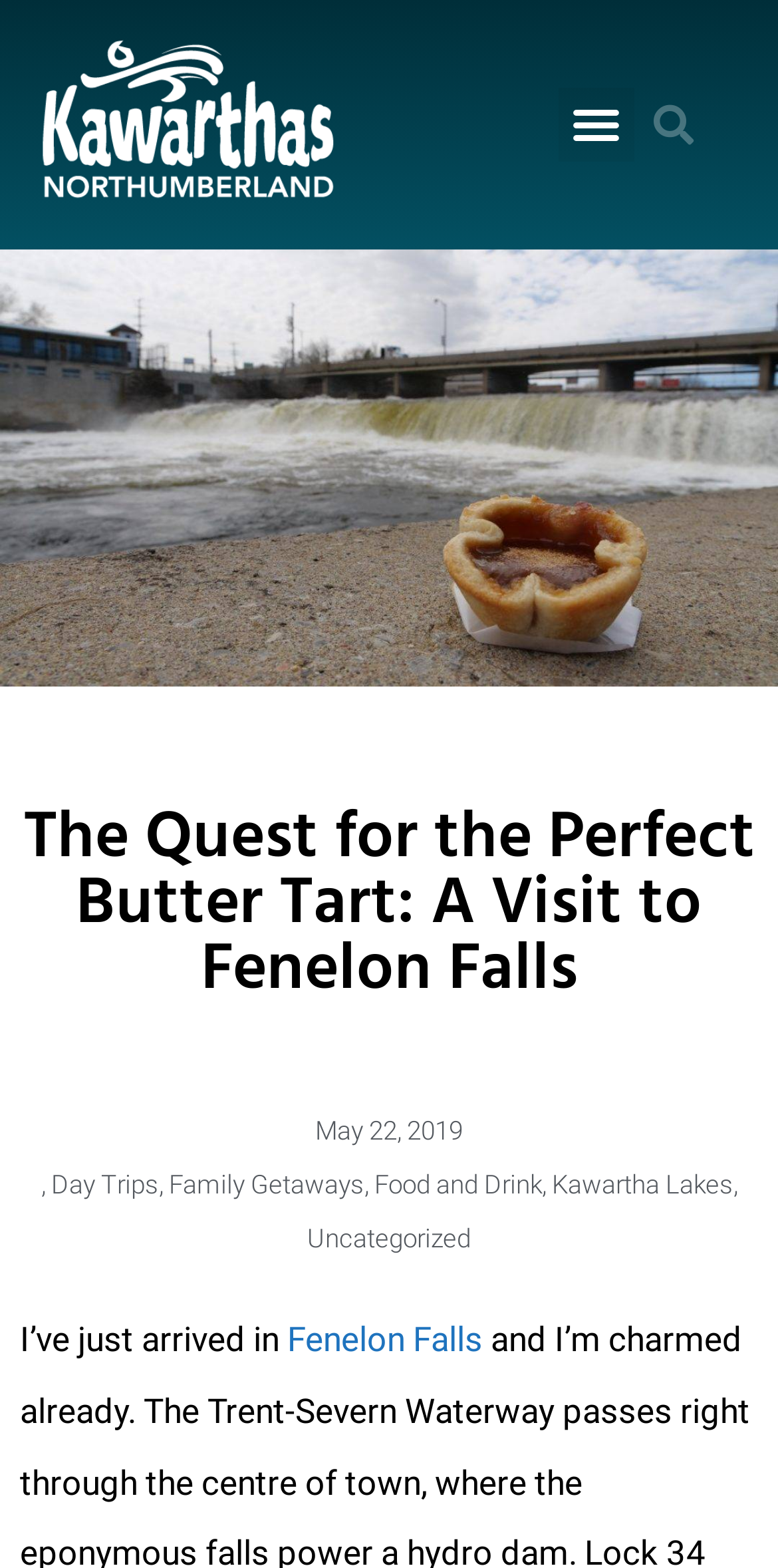Please locate the clickable area by providing the bounding box coordinates to follow this instruction: "Write a reply".

None